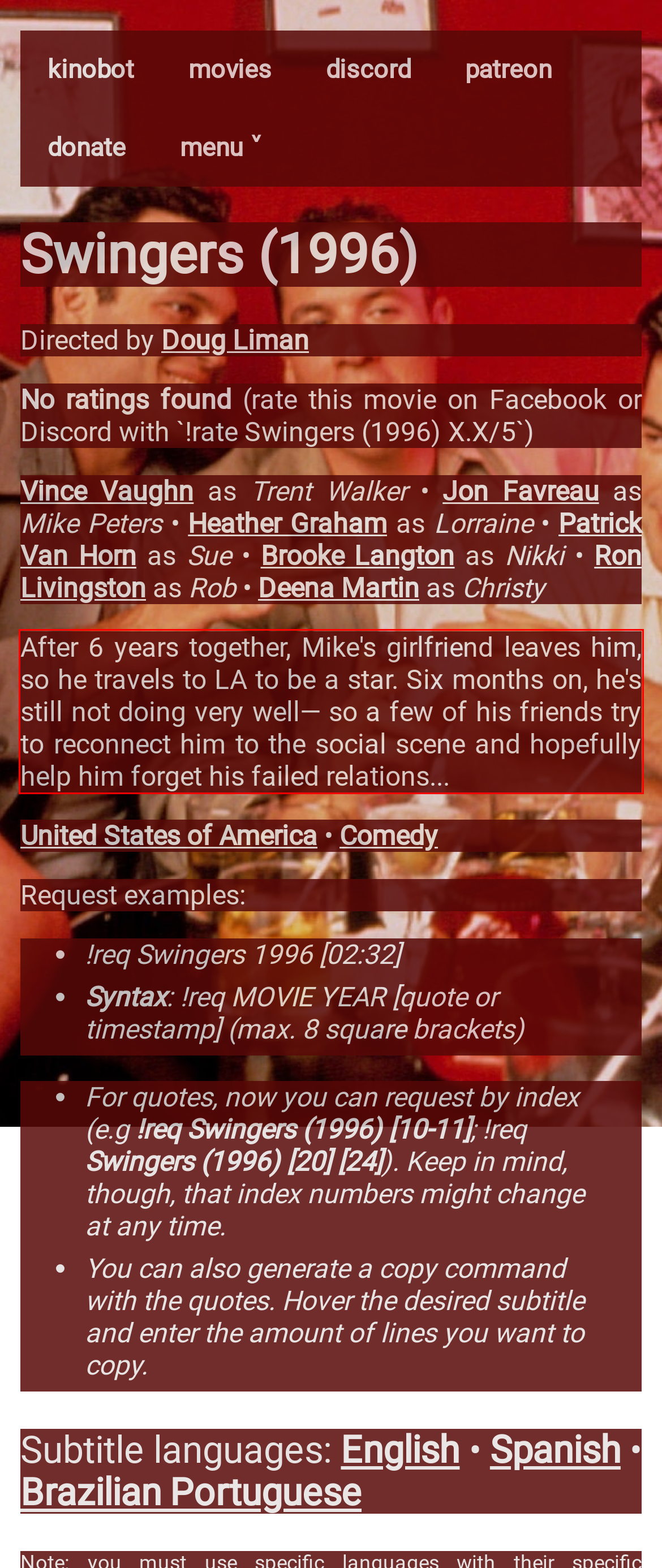From the given screenshot of a webpage, identify the red bounding box and extract the text content within it.

After 6 years together, Mike's girlfriend leaves him, so he travels to LA to be a star. Six months on, he's still not doing very well— so a few of his friends try to reconnect him to the social scene and hopefully help him forget his failed relations...